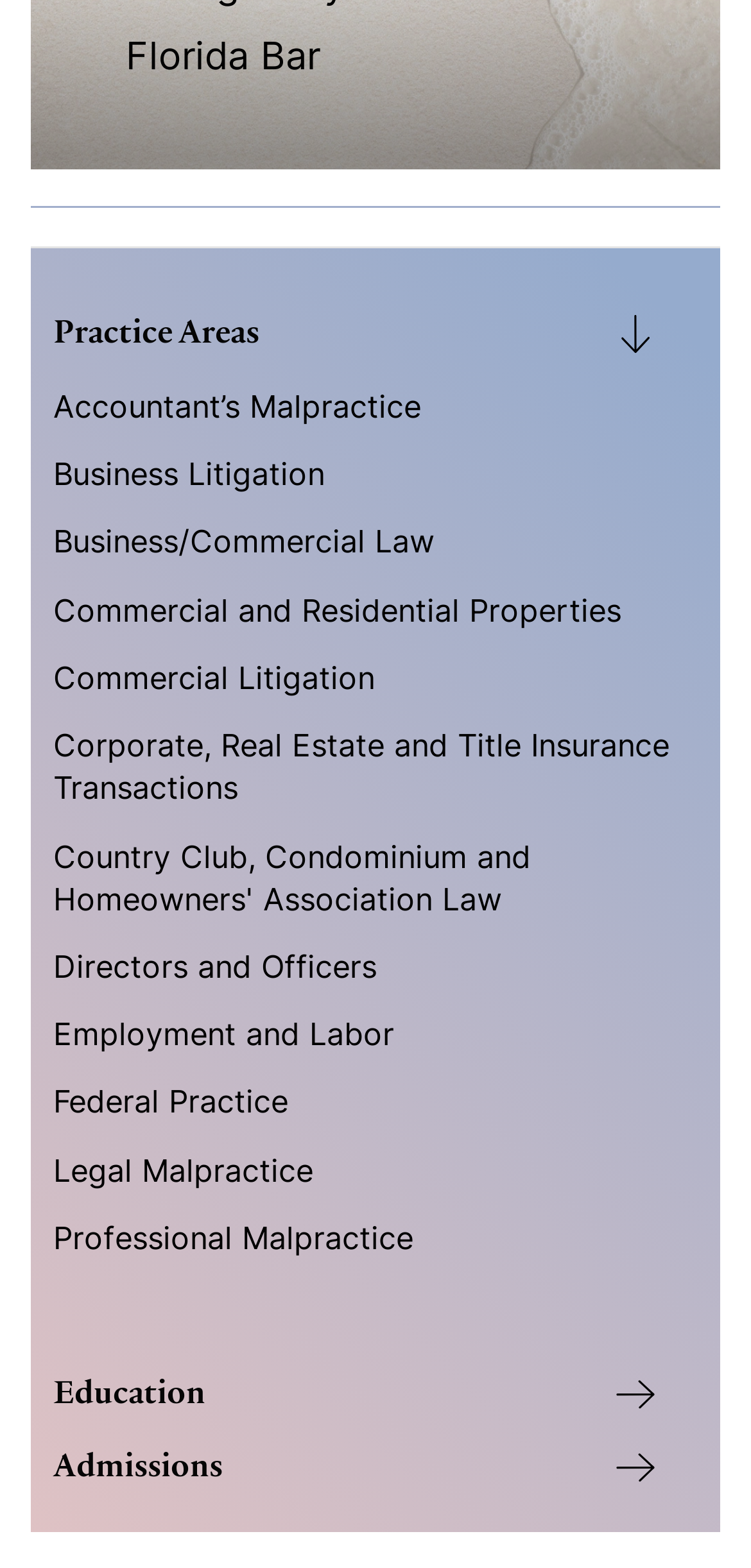Find the bounding box coordinates of the clickable region needed to perform the following instruction: "Learn about Admissions". The coordinates should be provided as four float numbers between 0 and 1, i.e., [left, top, right, bottom].

[0.071, 0.921, 0.929, 0.948]